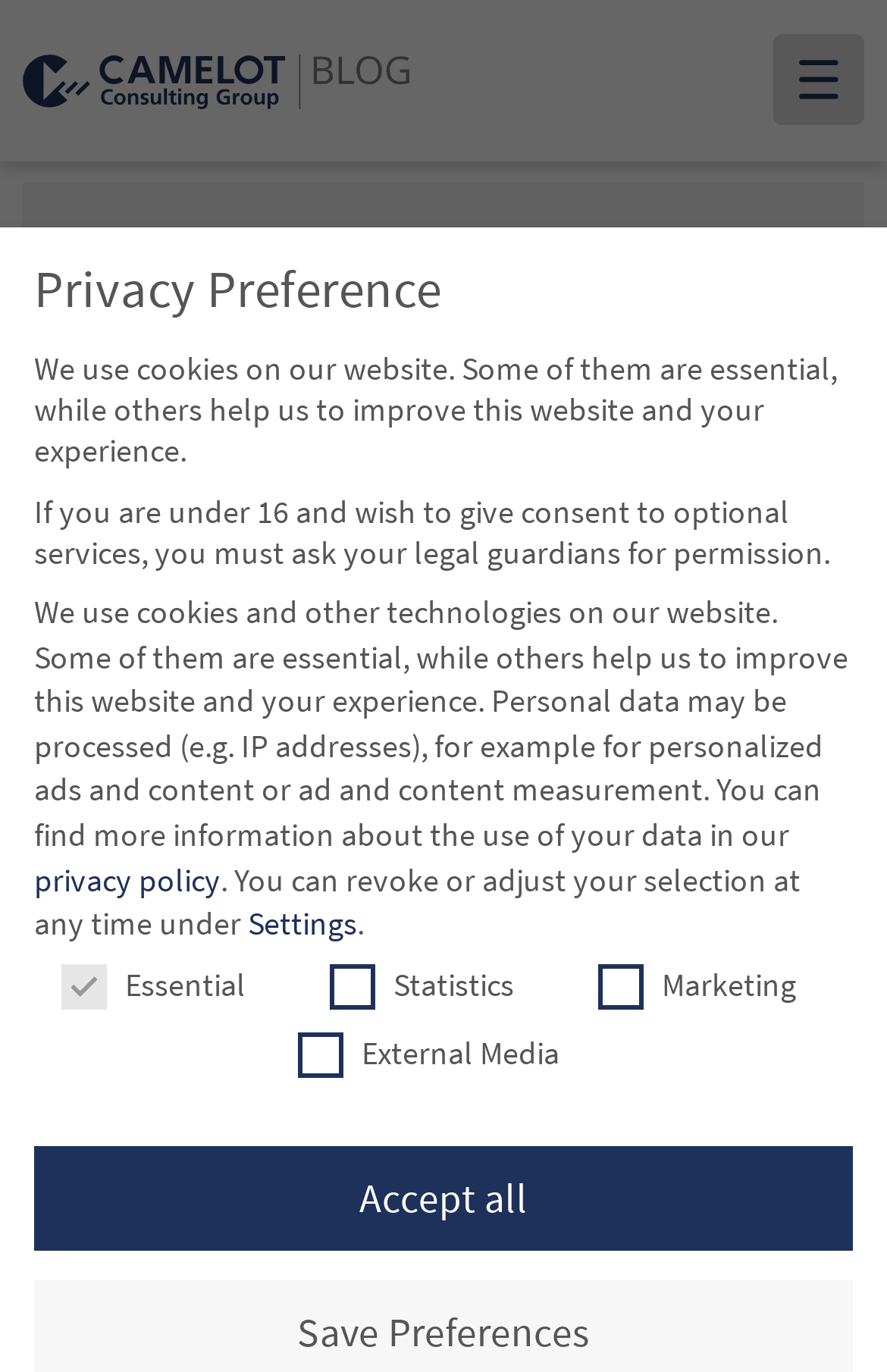What is the name of the company?
Based on the image, answer the question with as much detail as possible.

The name of the company can be found in the link 'CAMELOT Management Consultants' which is located at the top of the webpage, indicating that the webpage is related to CAMELOT.